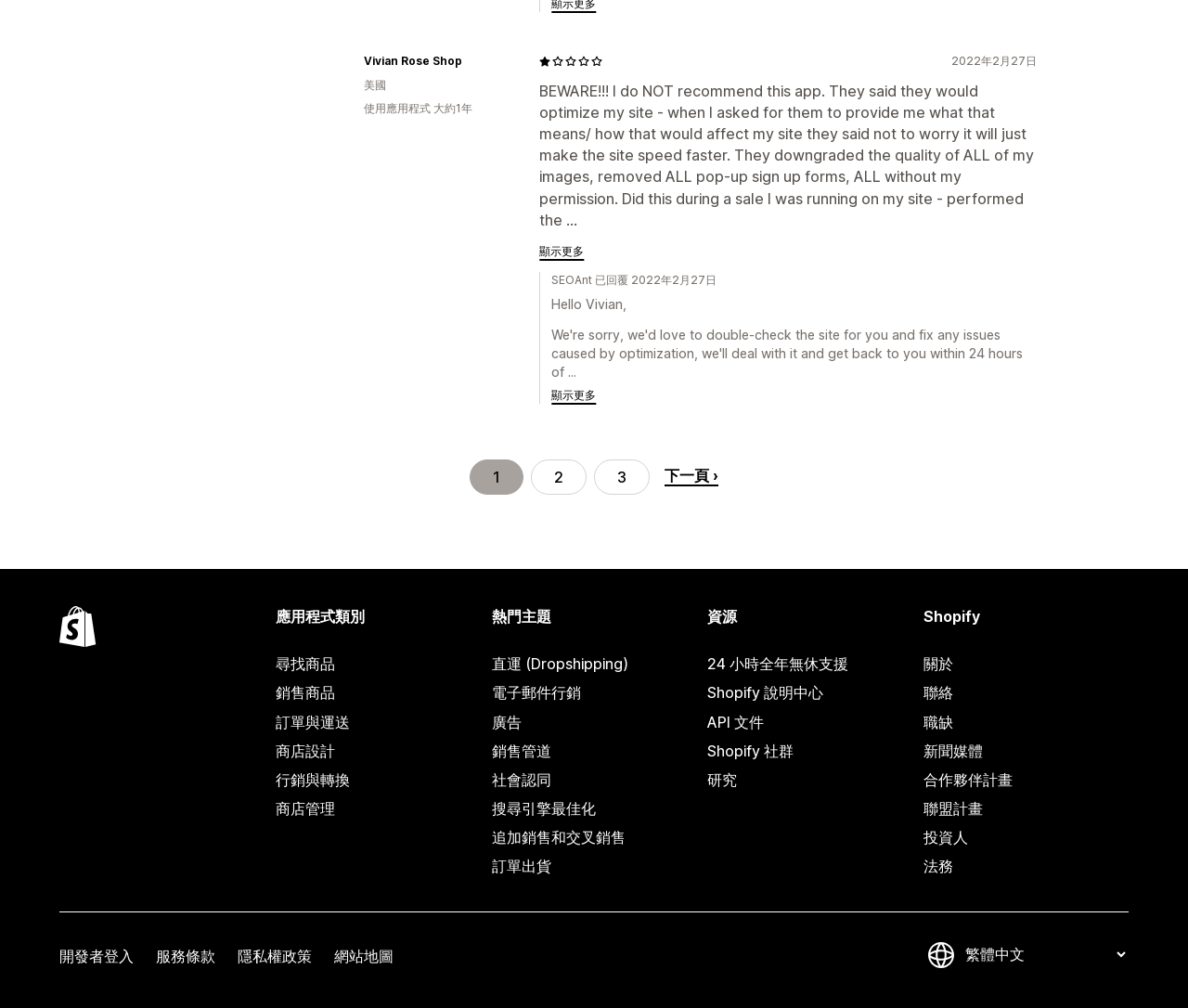Who wrote the review?
Using the image, elaborate on the answer with as much detail as possible.

The author of the review can be found at the top of the review section, where it says 'Vivian Rose Shop' followed by the country '美國' and the duration of using the app '使用應用程式 大約1年'.